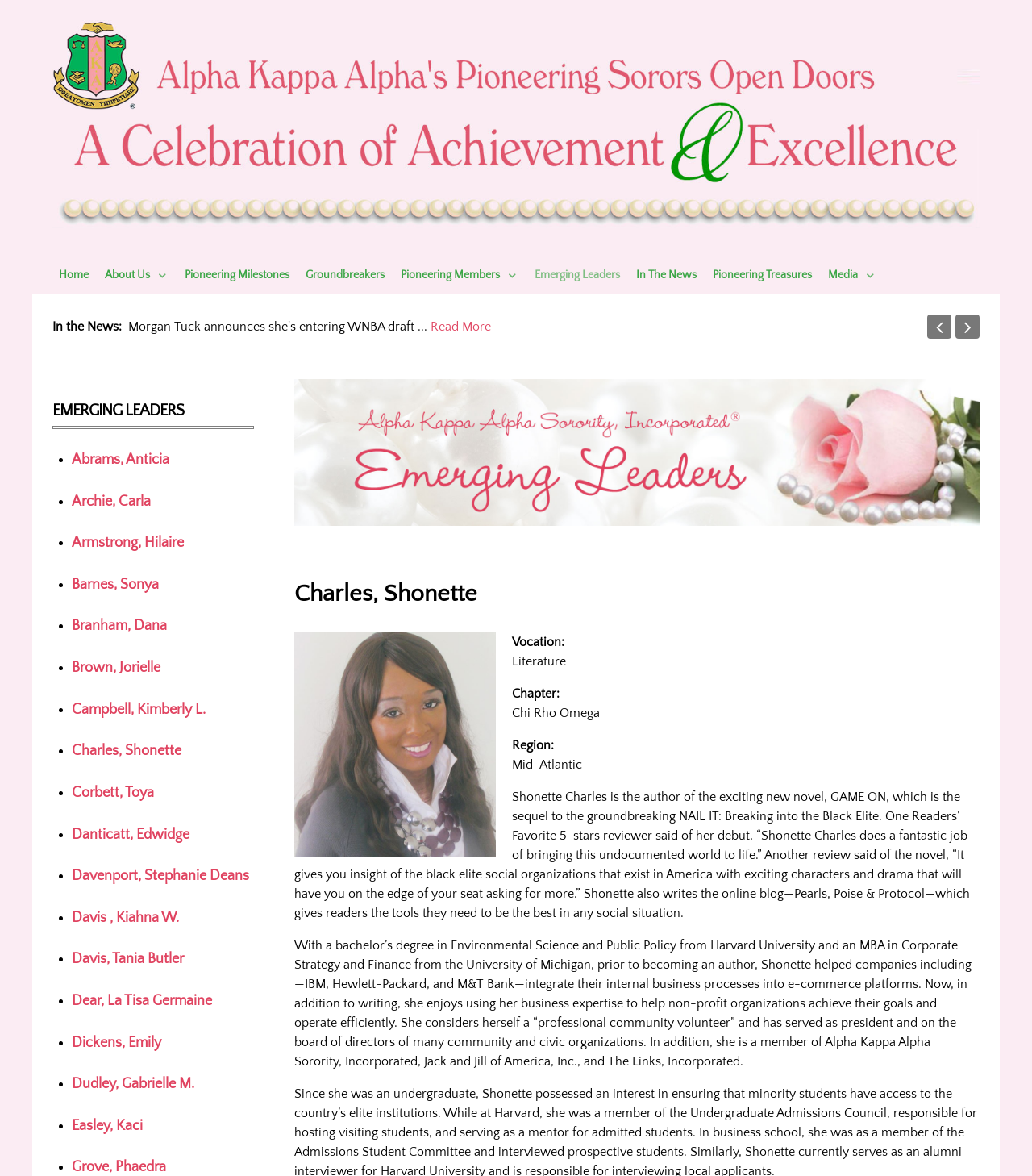How many news articles are displayed on the webpage?
Based on the image, provide a one-word or brief-phrase response.

6